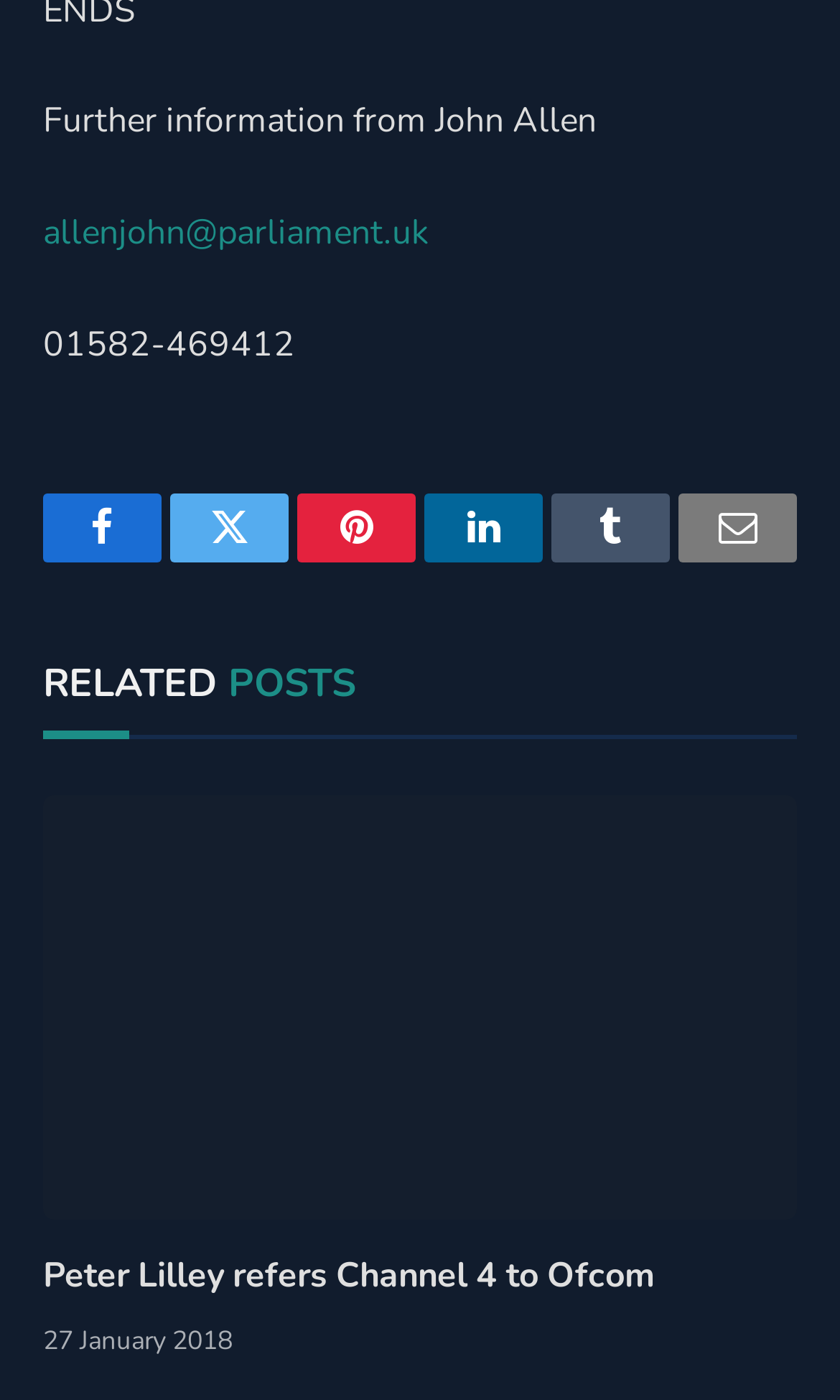Please predict the bounding box coordinates of the element's region where a click is necessary to complete the following instruction: "Contact John Allen via email". The coordinates should be represented by four float numbers between 0 and 1, i.e., [left, top, right, bottom].

[0.051, 0.149, 0.51, 0.183]